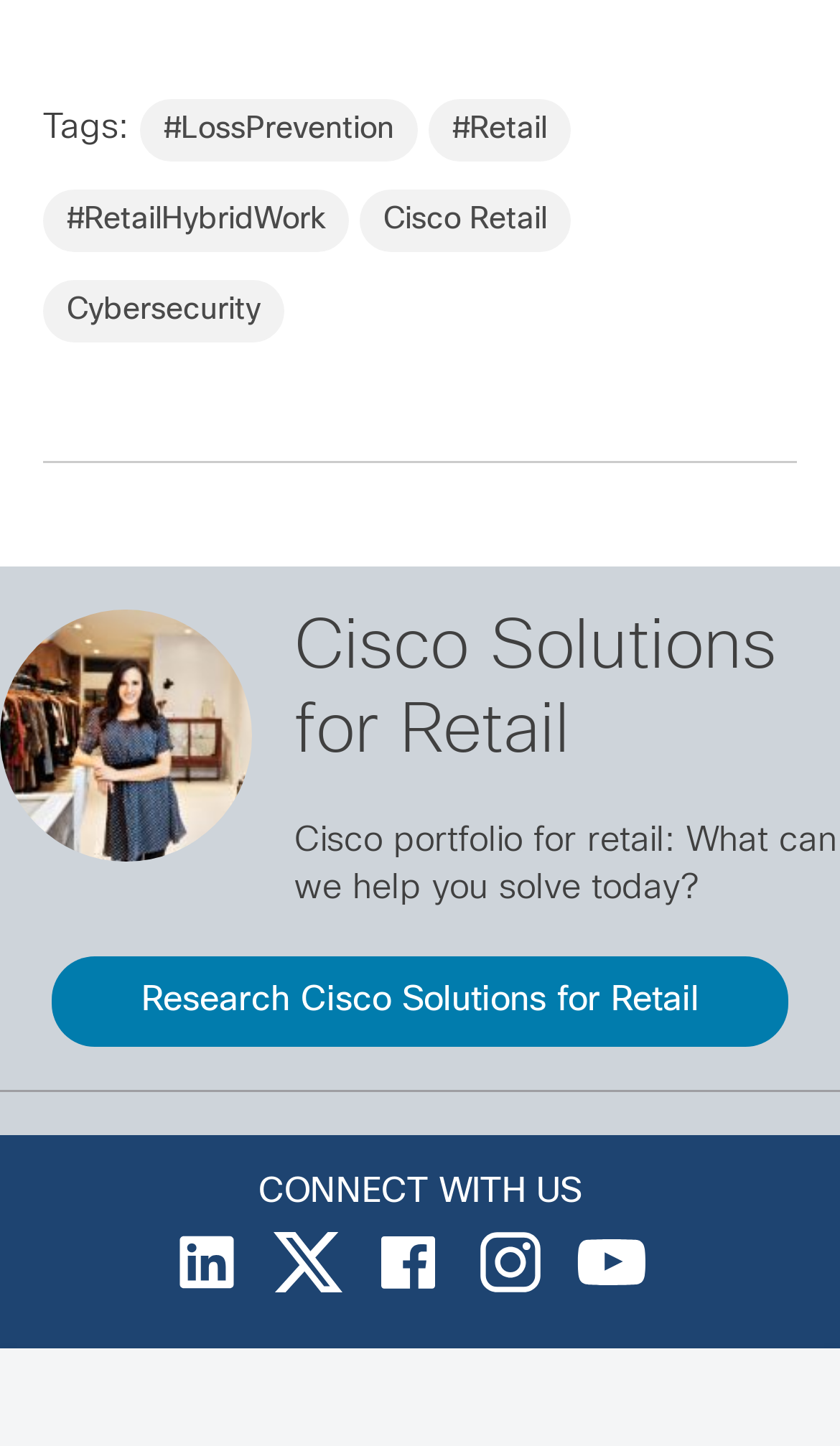Please mark the bounding box coordinates of the area that should be clicked to carry out the instruction: "View Cybersecurity solutions".

[0.051, 0.194, 0.338, 0.237]